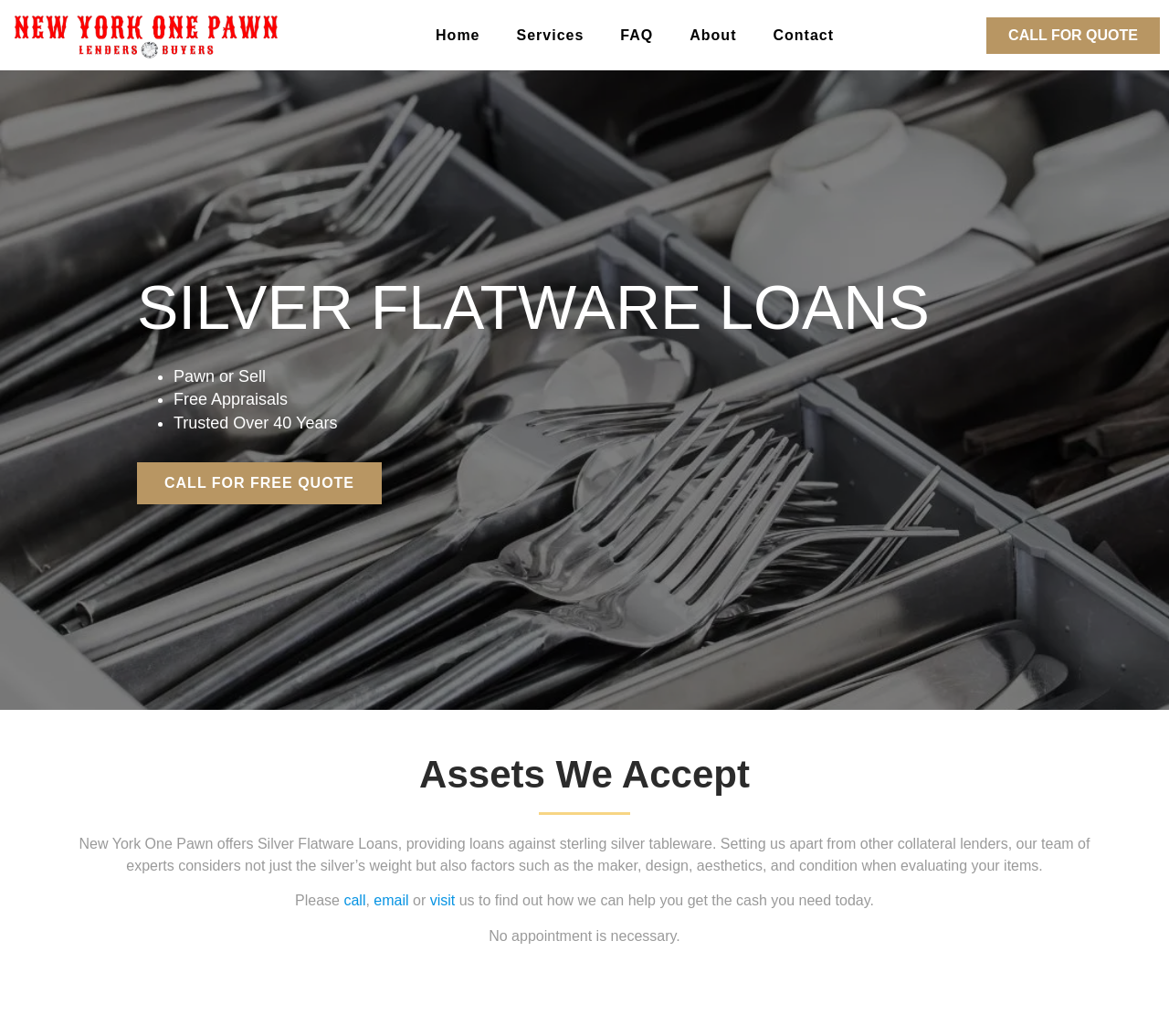Pinpoint the bounding box coordinates for the area that should be clicked to perform the following instruction: "Click the 'Home' link".

[0.357, 0.014, 0.426, 0.054]